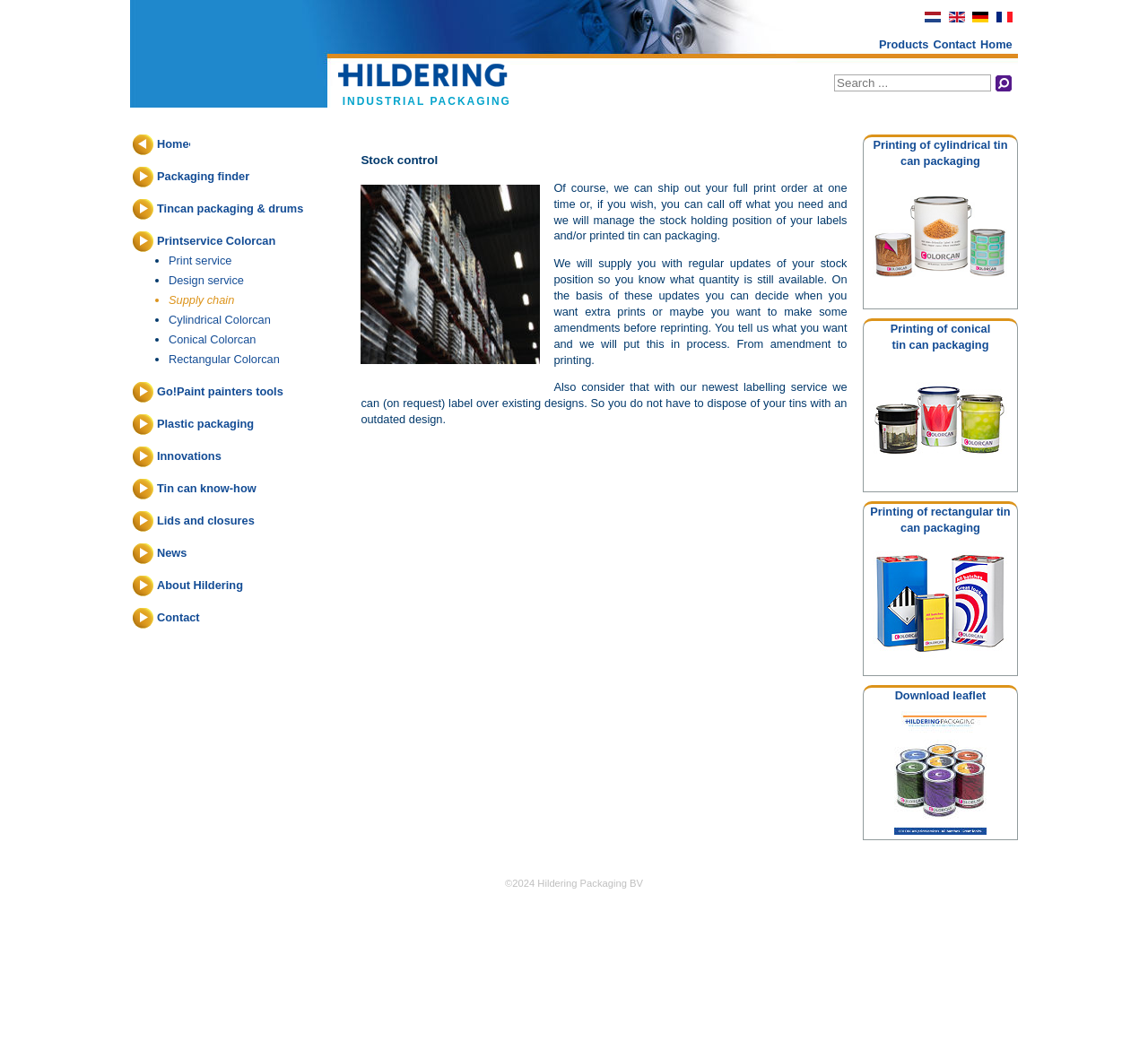Locate the bounding box coordinates of the clickable area needed to fulfill the instruction: "Contact the company using the phone number".

None